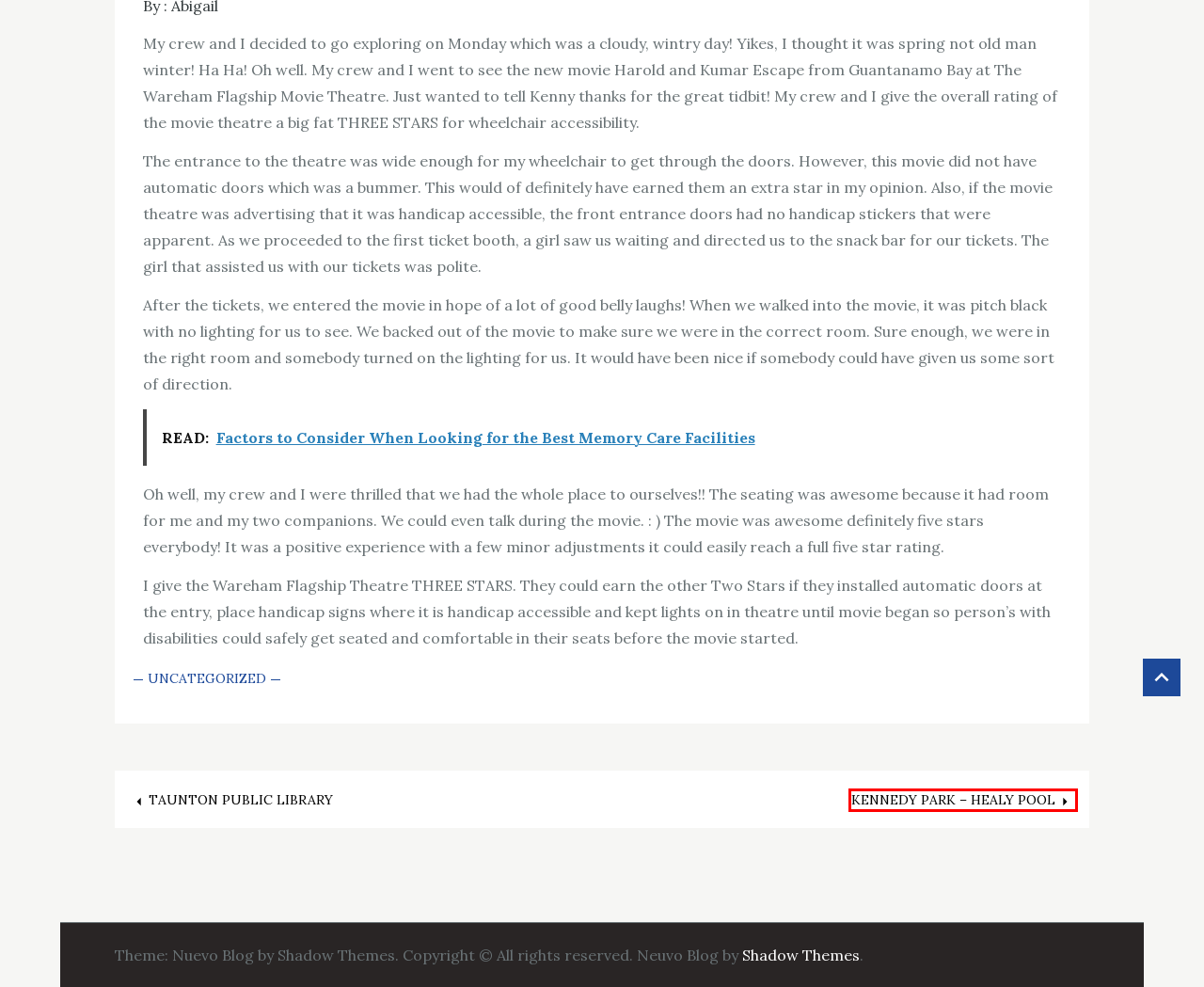You have a screenshot of a webpage with a red bounding box highlighting a UI element. Your task is to select the best webpage description that corresponds to the new webpage after clicking the element. Here are the descriptions:
A. Medical - Barn Adventures
B. Abigail - Barn Adventures
C. Taunton Public Library - Barn Adventures
D. Shadow Themes – Get Free and Premium WordPress Themes
E. Restaurants - Barn Adventures
F. Kennedy Park – Healy Pool - Barn Adventures
G. Factors to Consider When Looking for the Best Memory Care Facilities - Barn Adventures
H. Uncategorized - Barn Adventures

F